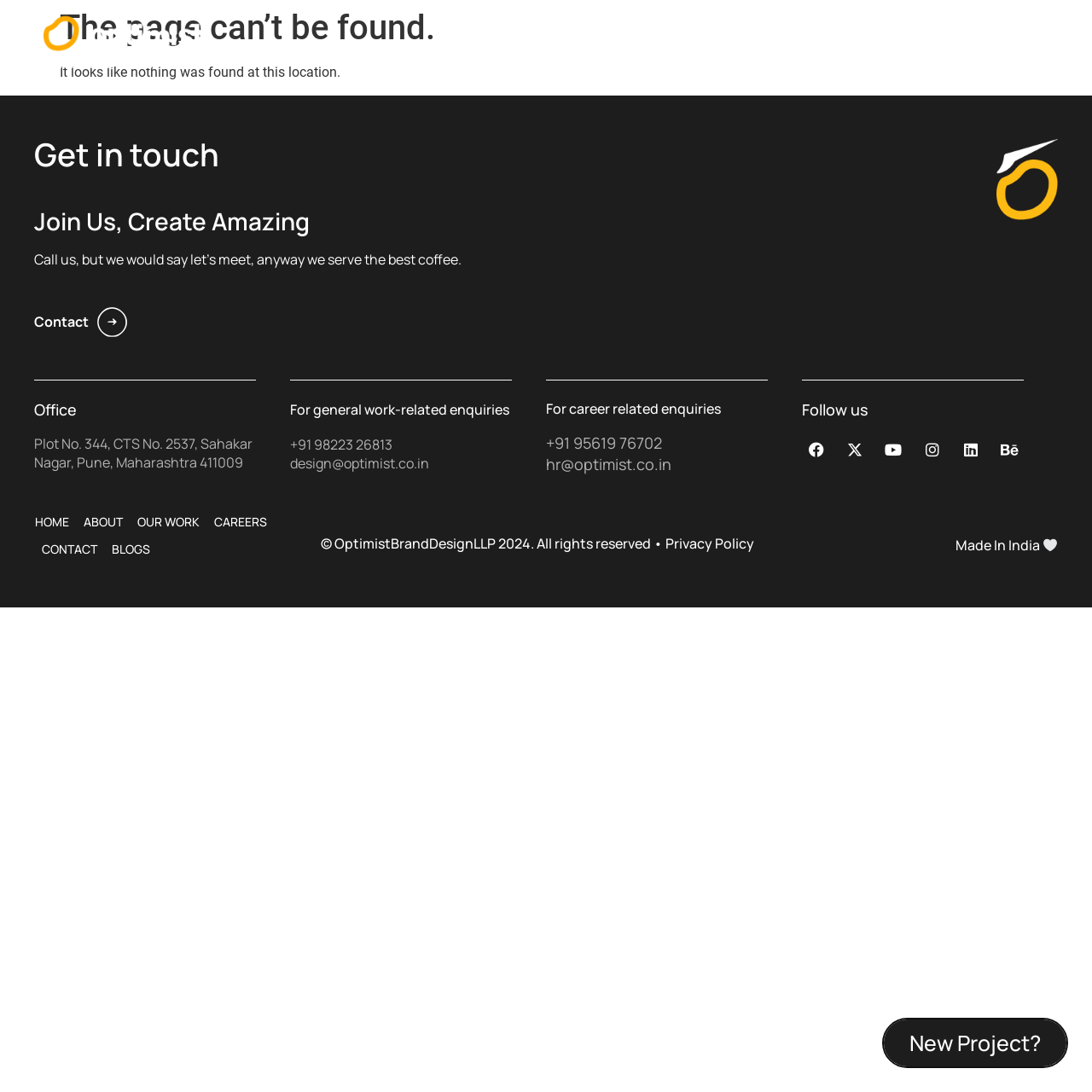Offer a detailed account of what is visible on the webpage.

This webpage appears to be a 404 error page from Optimist Brand Design. At the top left, there is a white logo of Optimist, reflecting strategic branding solutions. Below the logo, there are five navigation links: Brand Strategy, Brand Identity, Web Design & Development, Digital Marketing, and Menu, which are aligned horizontally.

The main content of the page is divided into three sections. The first section has a heading "The page can’t be found" and a paragraph of text "It looks like nothing was found at this location." 

The second section has three columns. The left column has a heading "Get in touch" and a paragraph of text "Call us, but we would say let’s meet, anyway we serve the best coffee." Below the text, there is a "Contact" link. The middle column has a heading "Join Us, Create Amazing" and the right column has a heading "Office" with the office address.

The third section has three columns as well. The left column has a heading "For general work-related enquiries" with a phone number and an email link. The middle column has a heading "For career related enquiries" with a phone number and an email link. The right column has a heading "Follow us" with links to various social media platforms, including Facebook, Twitter, YouTube, Instagram, LinkedIn, and Behance.

At the bottom of the page, there are links to HOME, ABOUT, OUR WORK, CAREERS, CONTACT, and BLOGS. Below these links, there is a copyright notice "© OptimistBrandDesignLLP 2024. All rights reserved • Privacy Policy" and a "Made In India" logo with an Indian flag emoji.